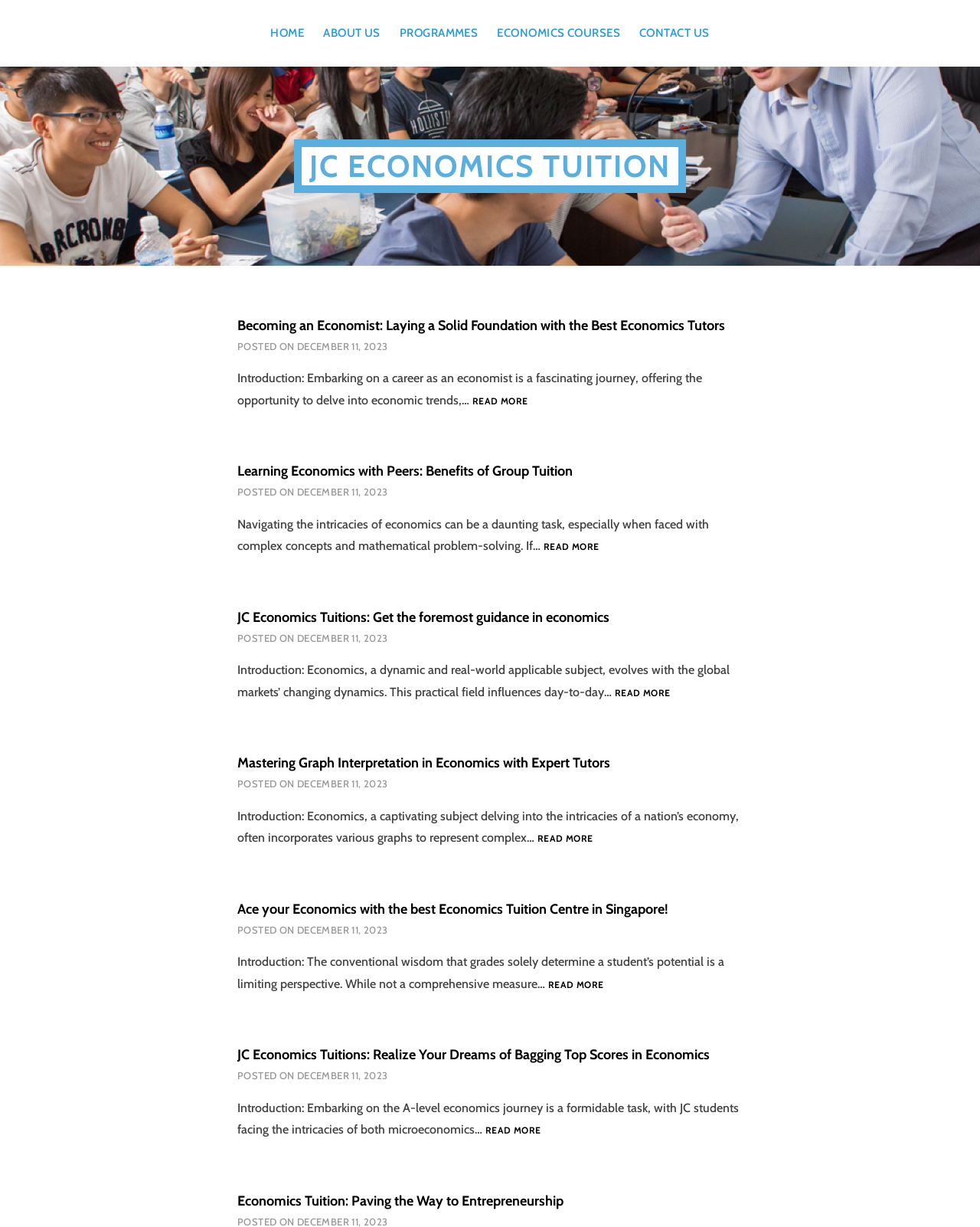Look at the image and write a detailed answer to the question: 
What is the name of the tuition center?

The name of the tuition center can be found in the heading 'JC ECONOMICS TUITION' which is located at the top of the webpage, indicating that the webpage is about JC Economics Tuition.